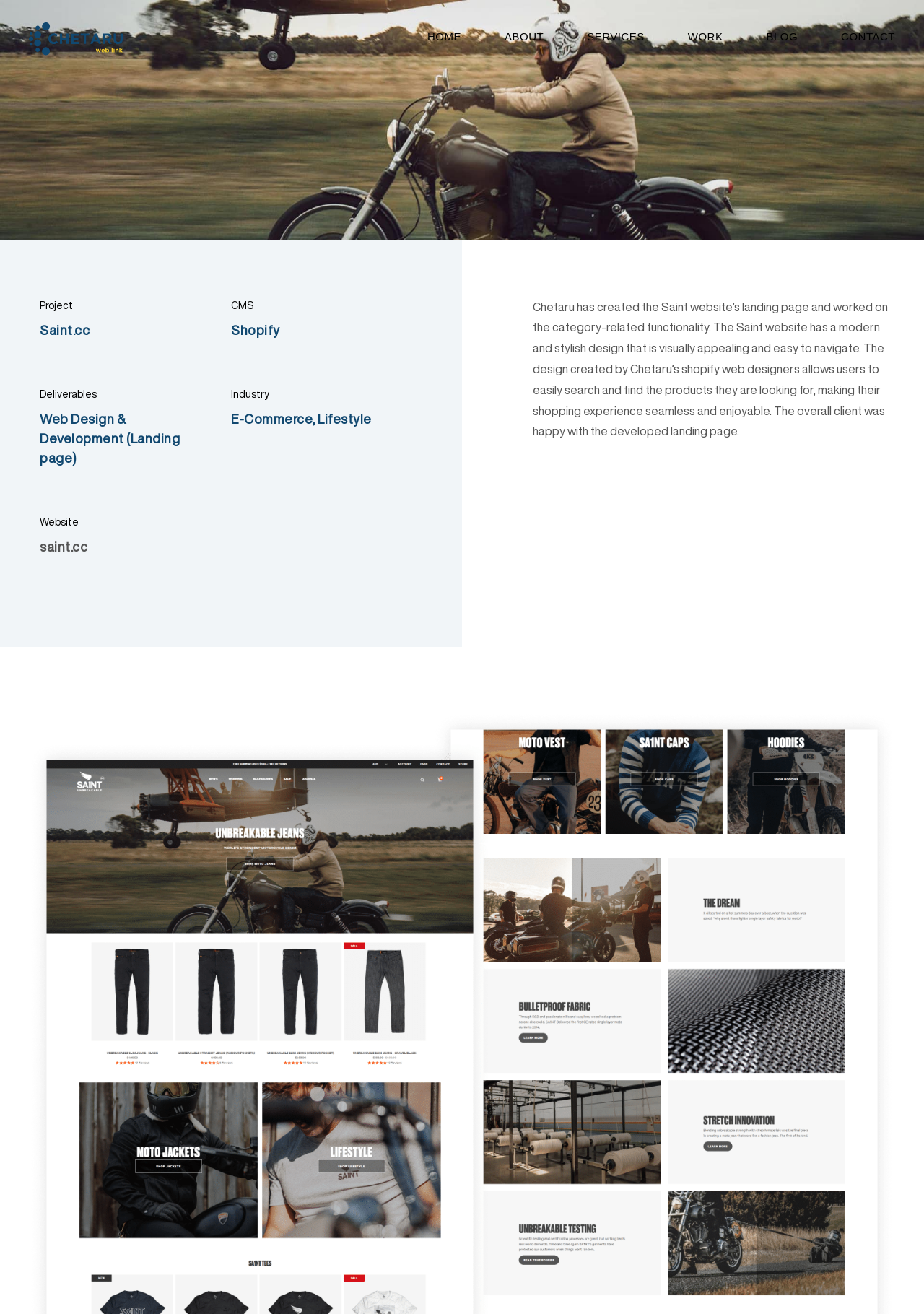Provide a brief response in the form of a single word or phrase:
What e-commerce platform was used for the website?

Shopify